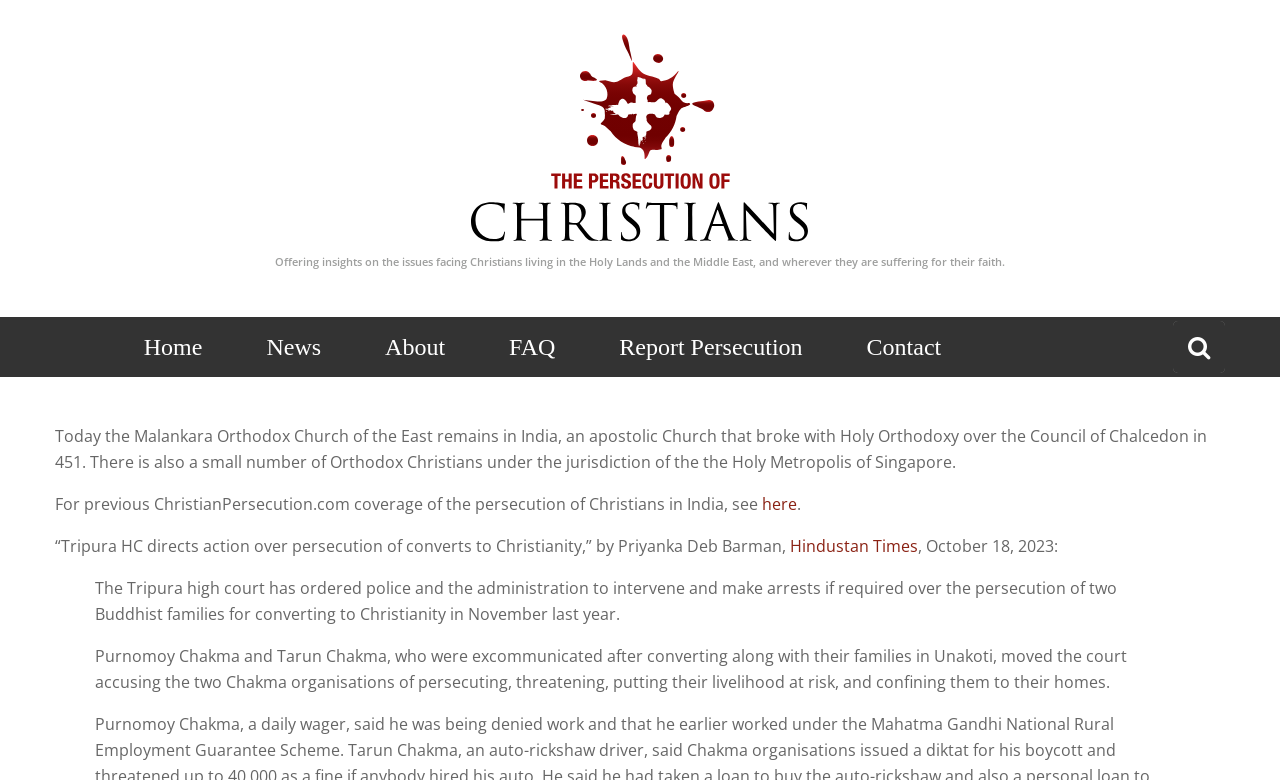Please locate the bounding box coordinates of the element that should be clicked to achieve the given instruction: "Report persecution".

[0.468, 0.406, 0.643, 0.483]